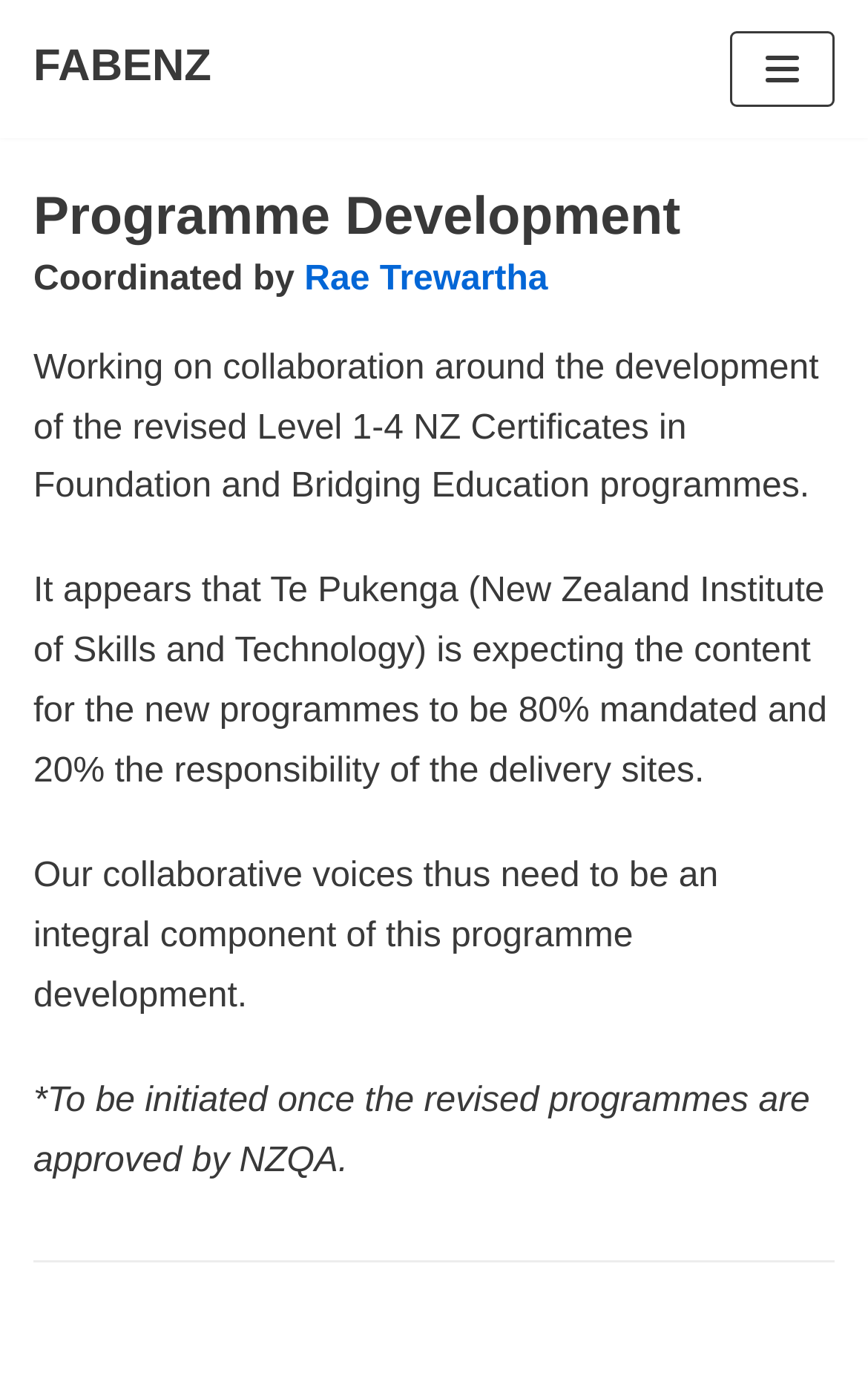Utilize the details in the image to thoroughly answer the following question: What percentage of the programme content is mandated?

The answer can be found in the StaticText element 'It appears that Te Pukenga (New Zealand Institute of Skills and Technology) is expecting the content for the new programmes to be 80% mandated and 20% the responsibility of the delivery sites.' which provides information about the programme development.